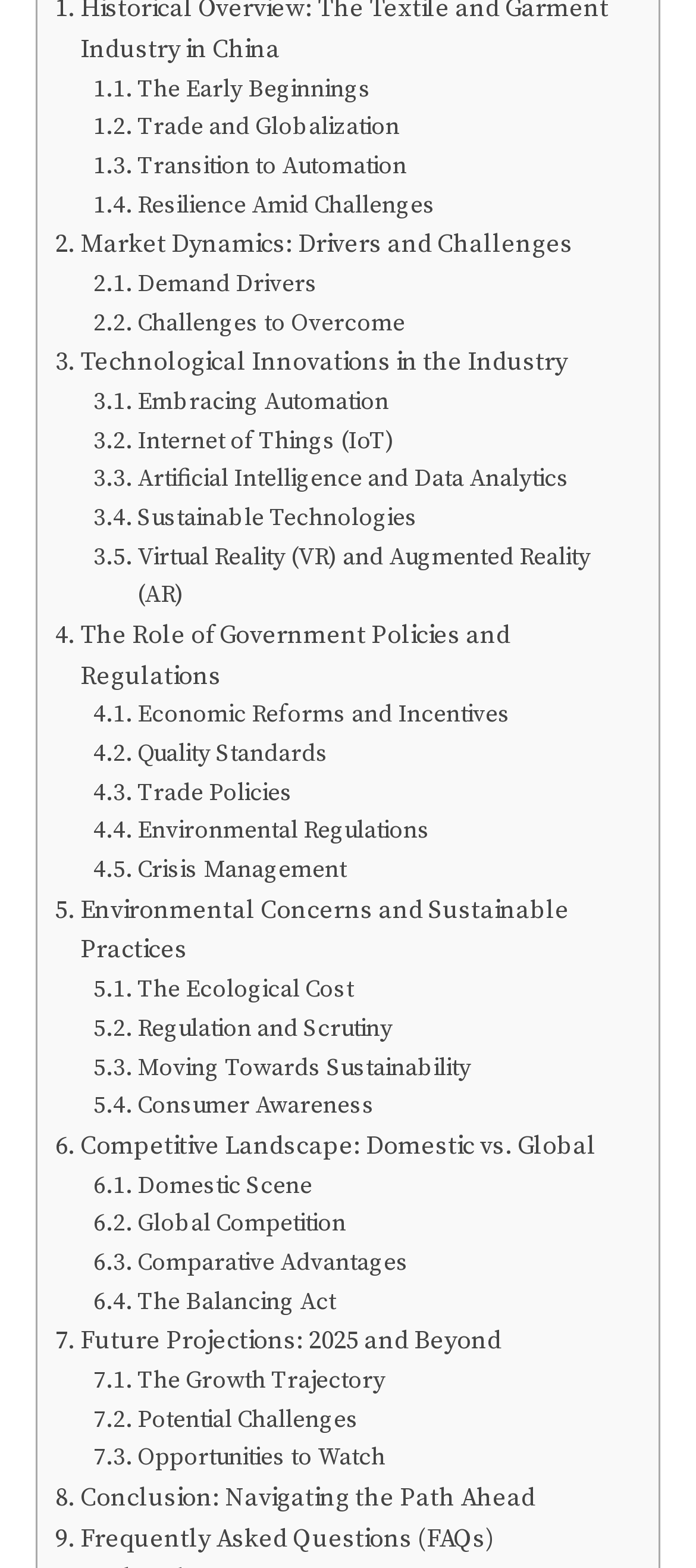What is the role of government policies in the industry?
Look at the image and answer the question with a single word or phrase.

Regulations and Incentives